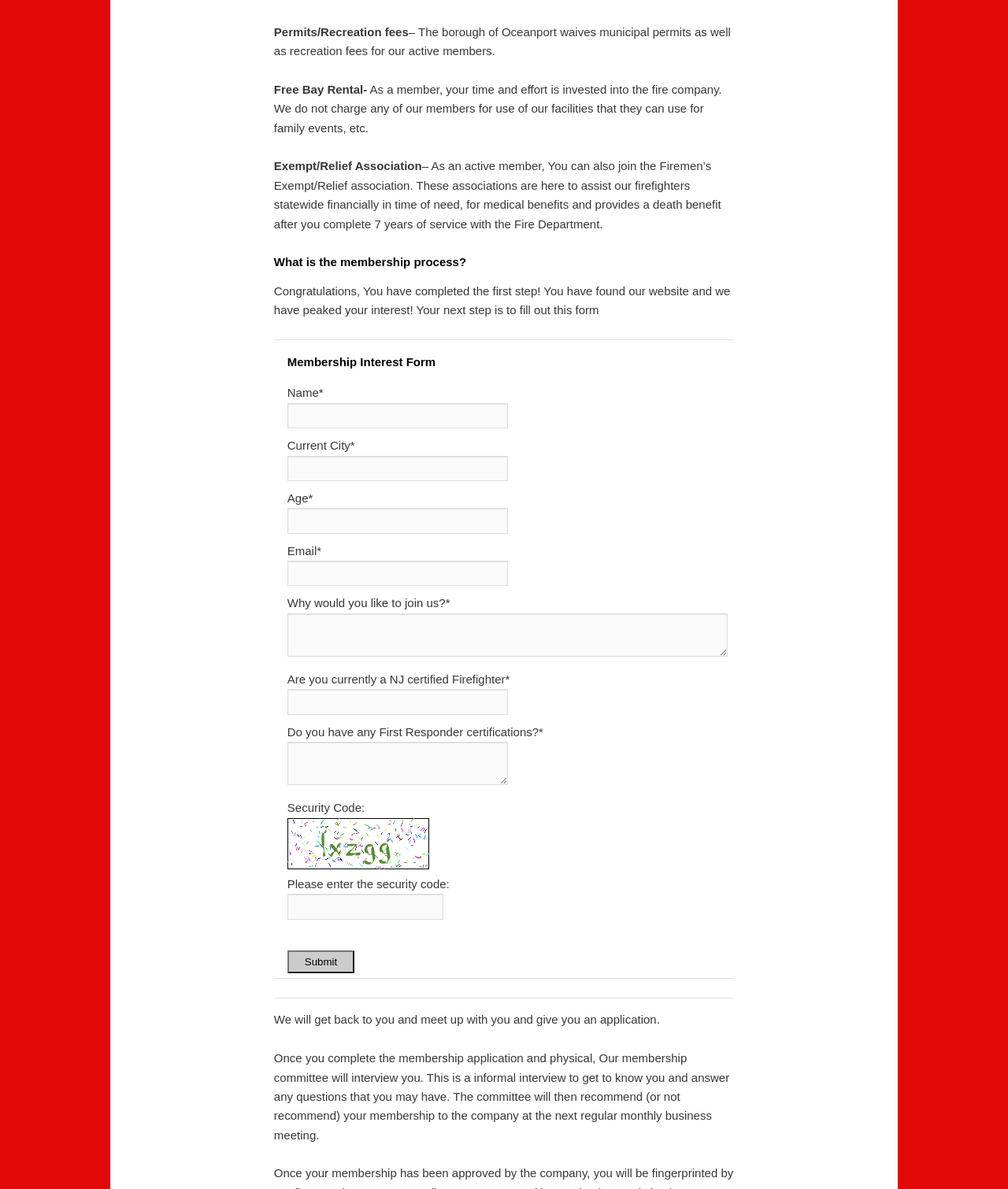Identify the bounding box for the described UI element: "name="fieldname2_1"".

[0.285, 0.383, 0.504, 0.405]